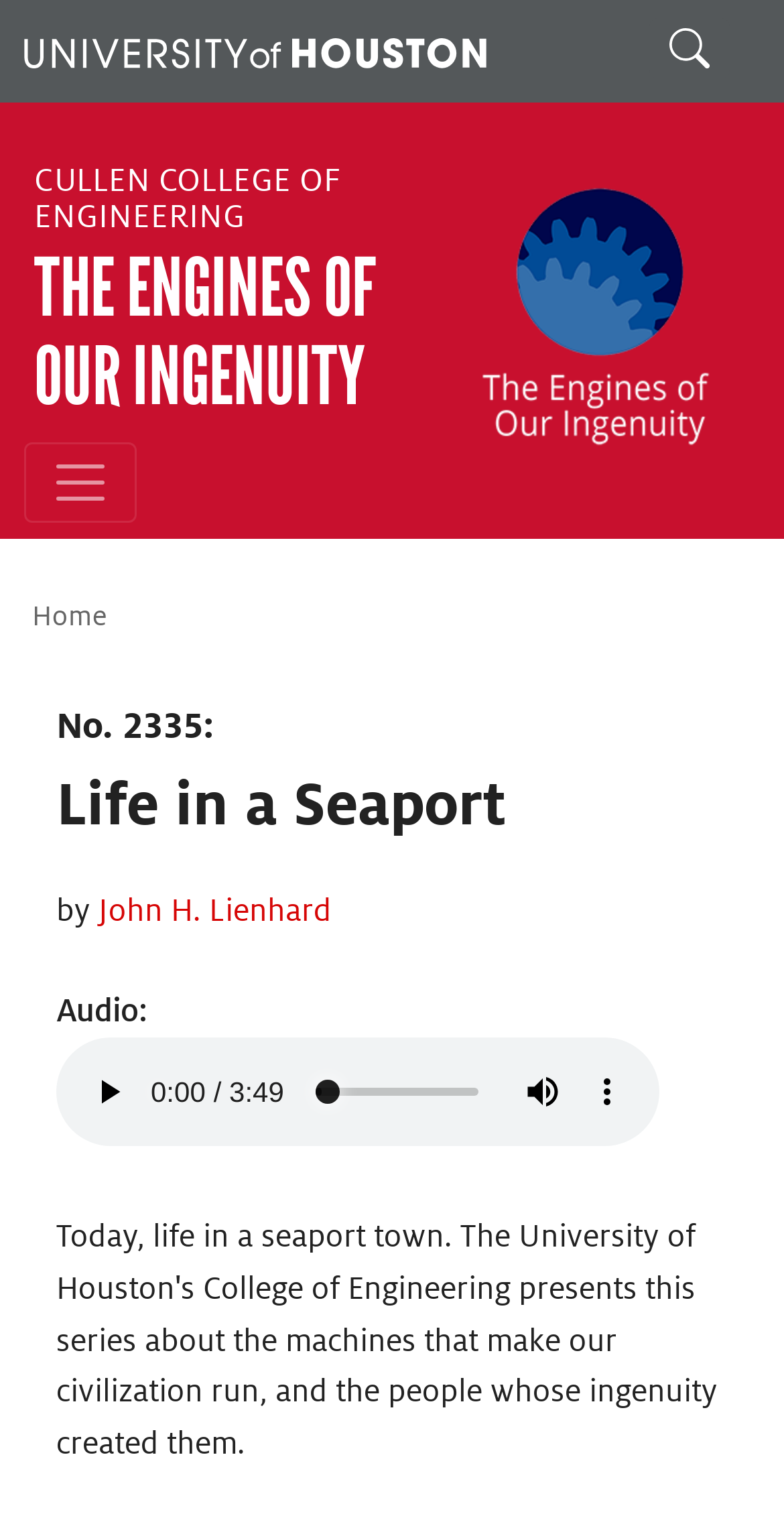Please identify the bounding box coordinates of the area that needs to be clicked to fulfill the following instruction: "Play the audio."

[0.097, 0.699, 0.179, 0.741]